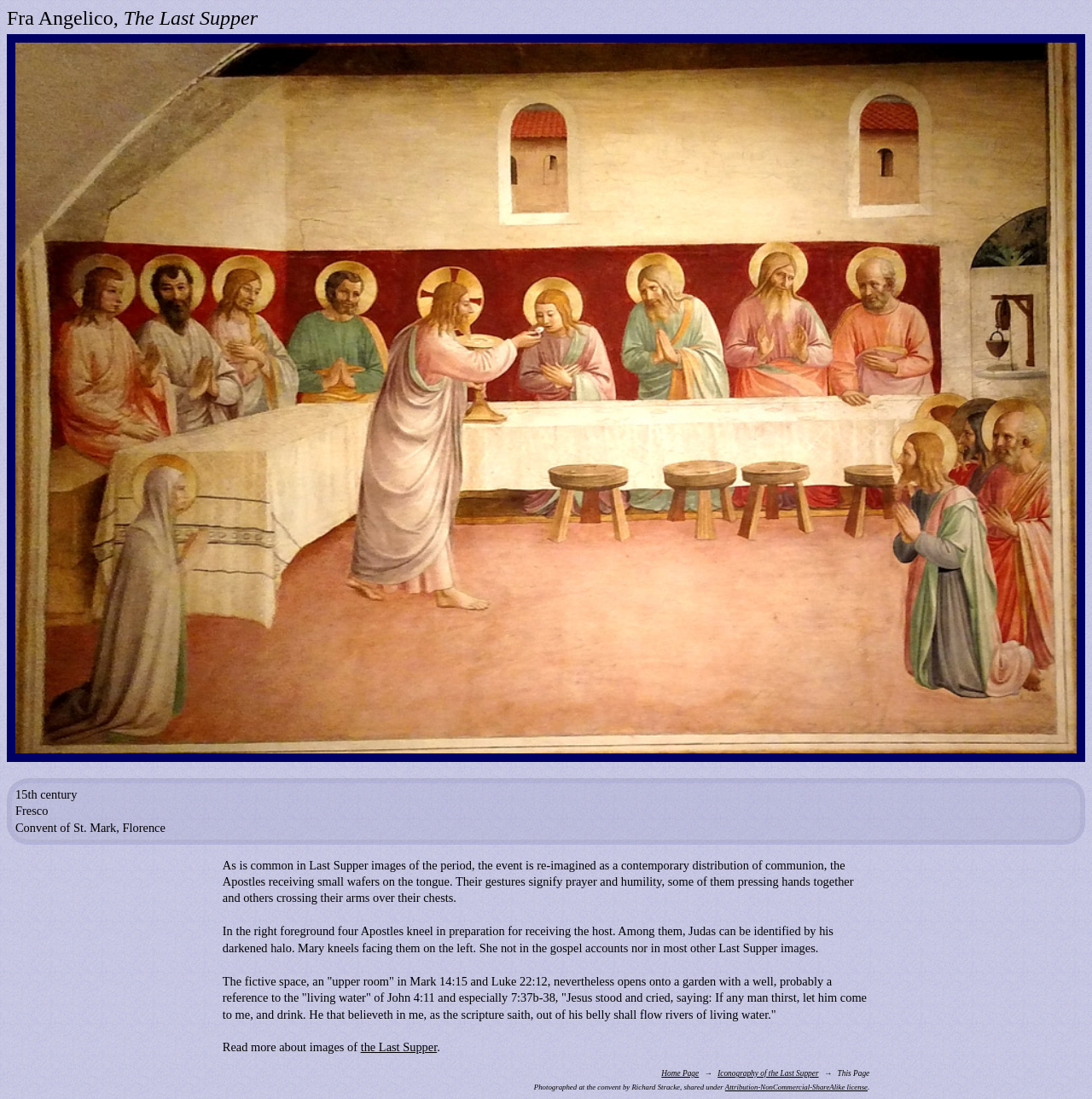What is the significance of the gestures of the Apostles?
Based on the image, please offer an in-depth response to the question.

The answer can be found in the StaticText element that reads 'Their gestures signify prayer and humility, some of them pressing hands together and others crossing their arms over their chests.'. This explains the significance of the gestures of the Apostles.